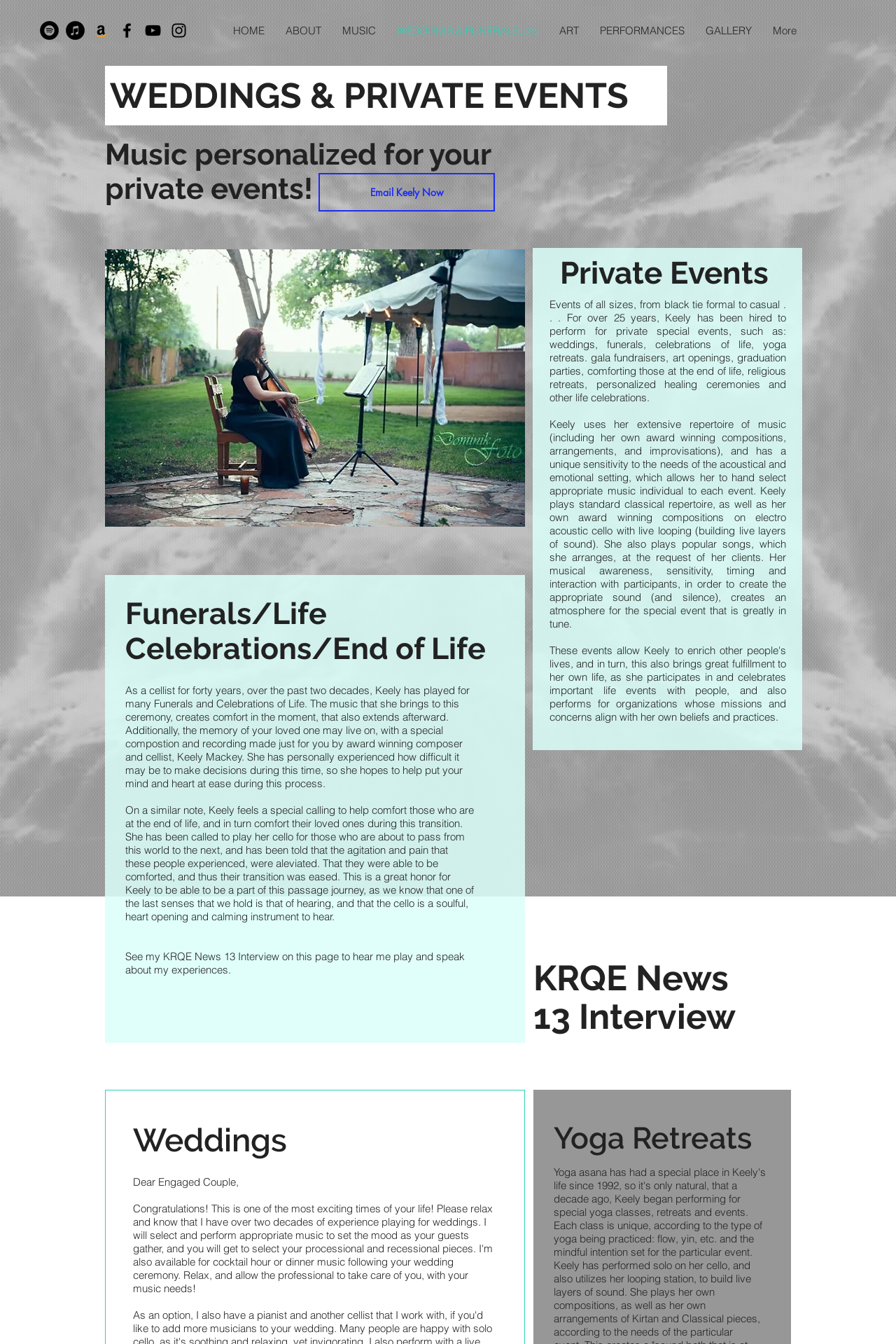Identify the bounding box coordinates necessary to click and complete the given instruction: "Click on Spotify link".

[0.045, 0.016, 0.066, 0.03]